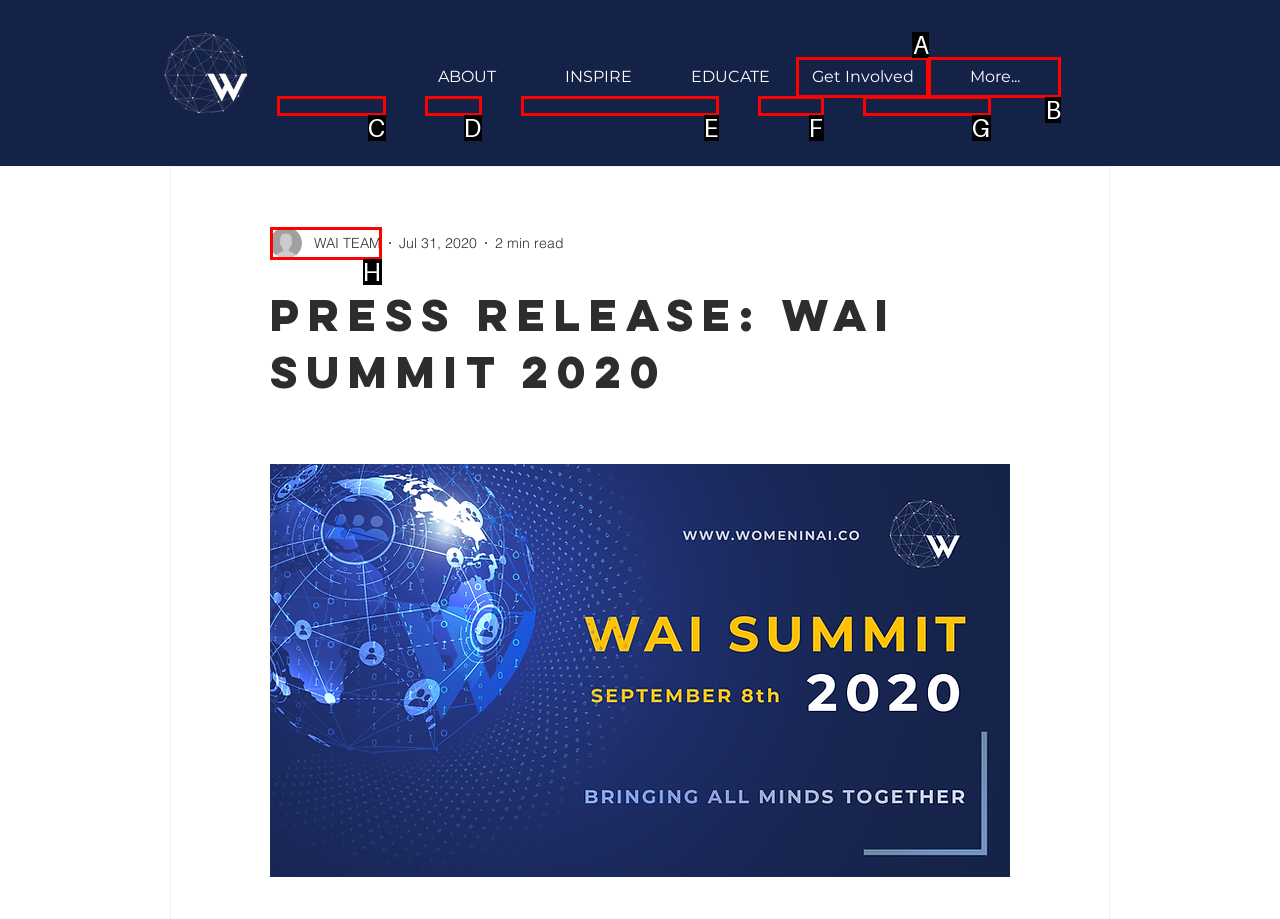Based on the description: MEET OUR COMMUNITY
Select the letter of the corresponding UI element from the choices provided.

E